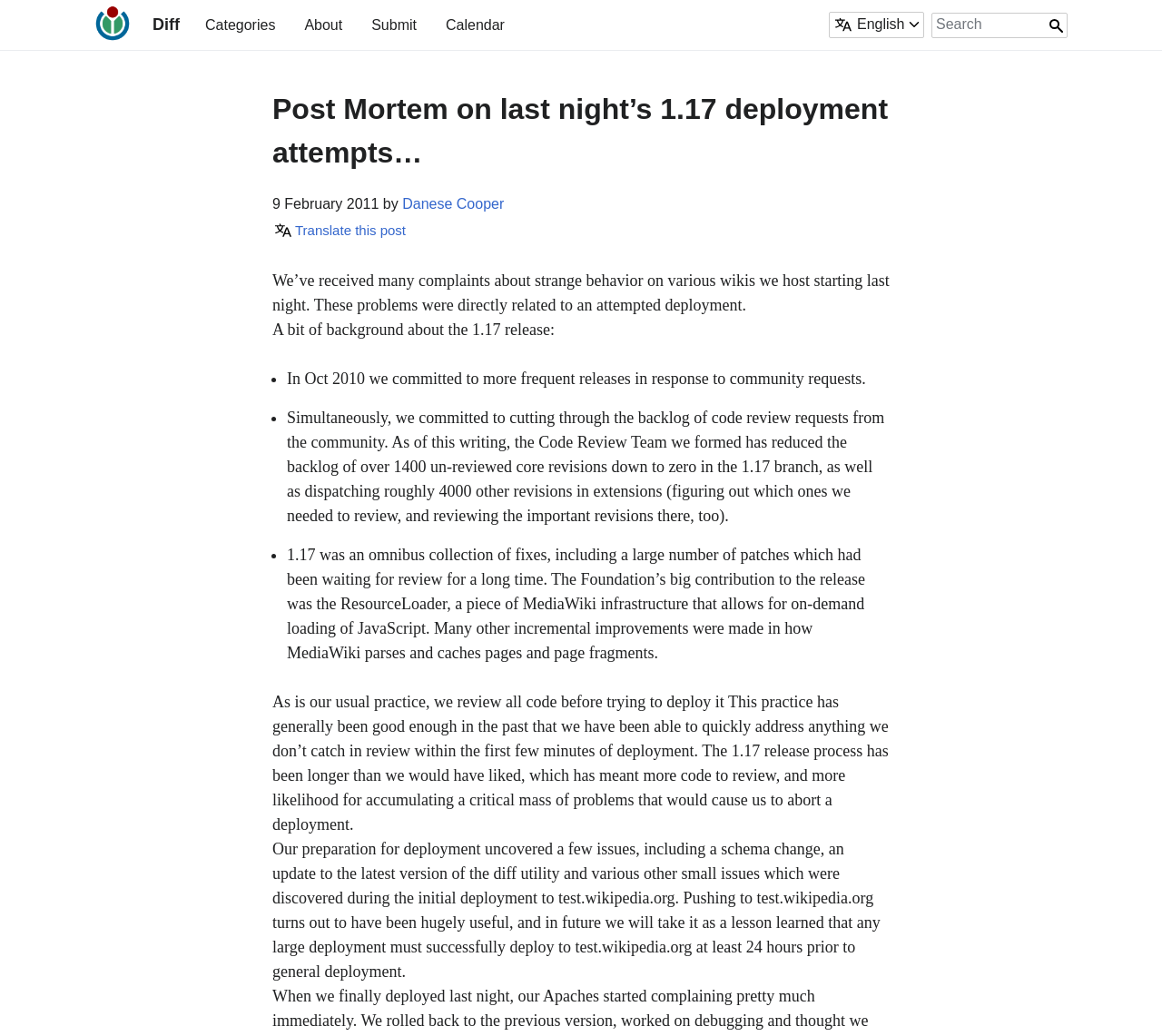Please find the bounding box coordinates of the element that you should click to achieve the following instruction: "Click on the 'Categories' link". The coordinates should be presented as four float numbers between 0 and 1: [left, top, right, bottom].

[0.17, 0.007, 0.243, 0.042]